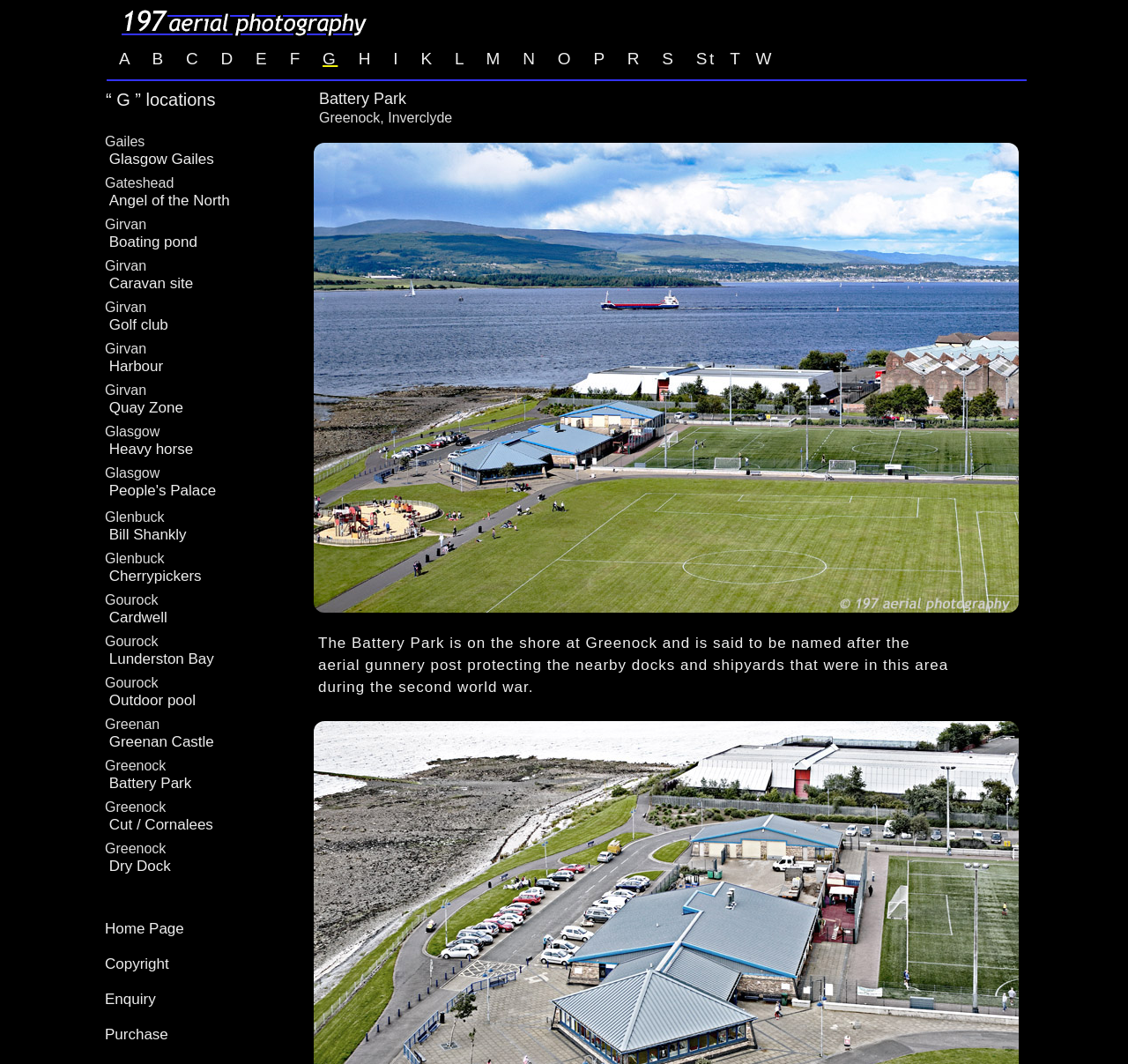Please reply with a single word or brief phrase to the question: 
How many links are there in the webpage?

34